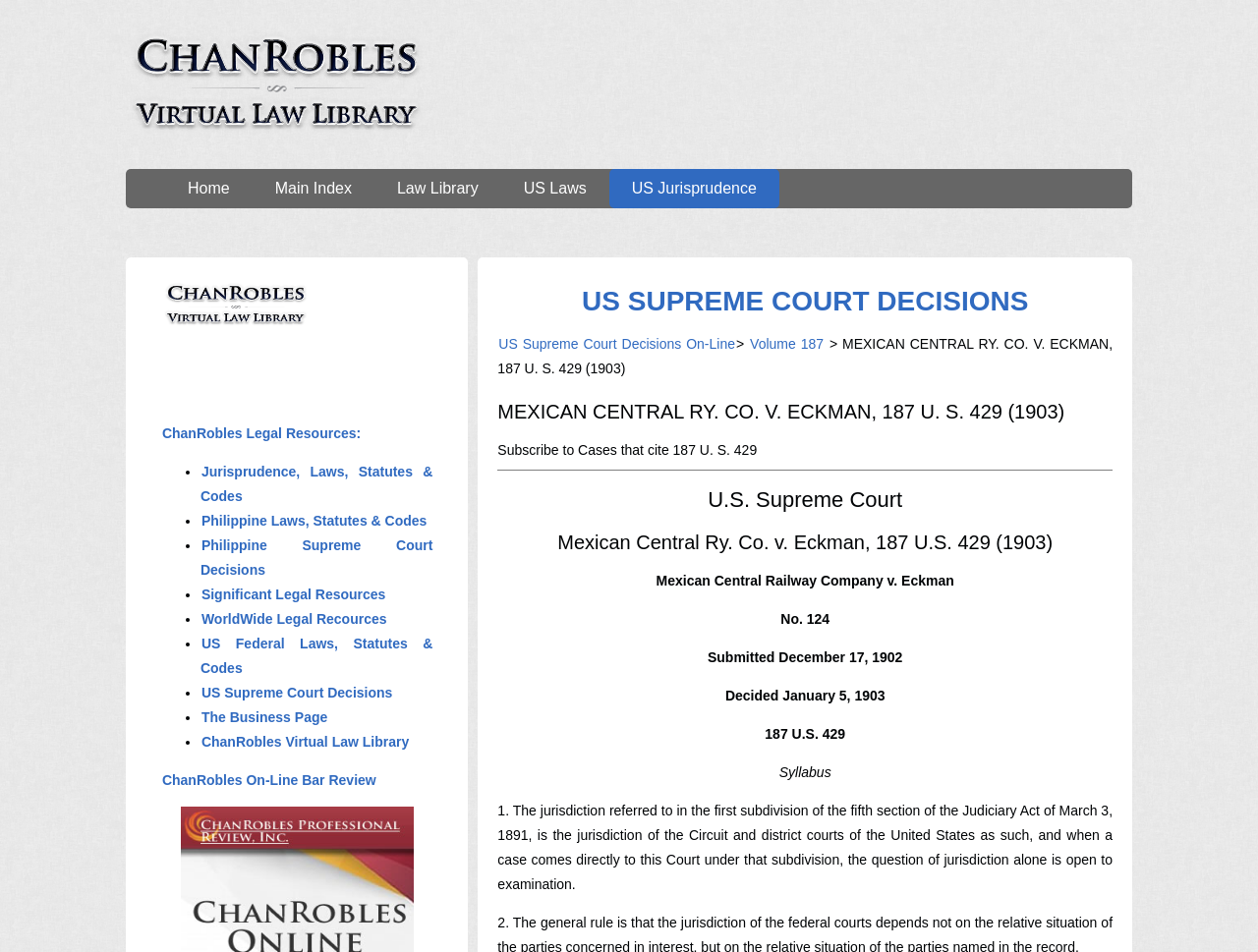Identify the bounding box coordinates of the section that should be clicked to achieve the task described: "Search for resources".

None